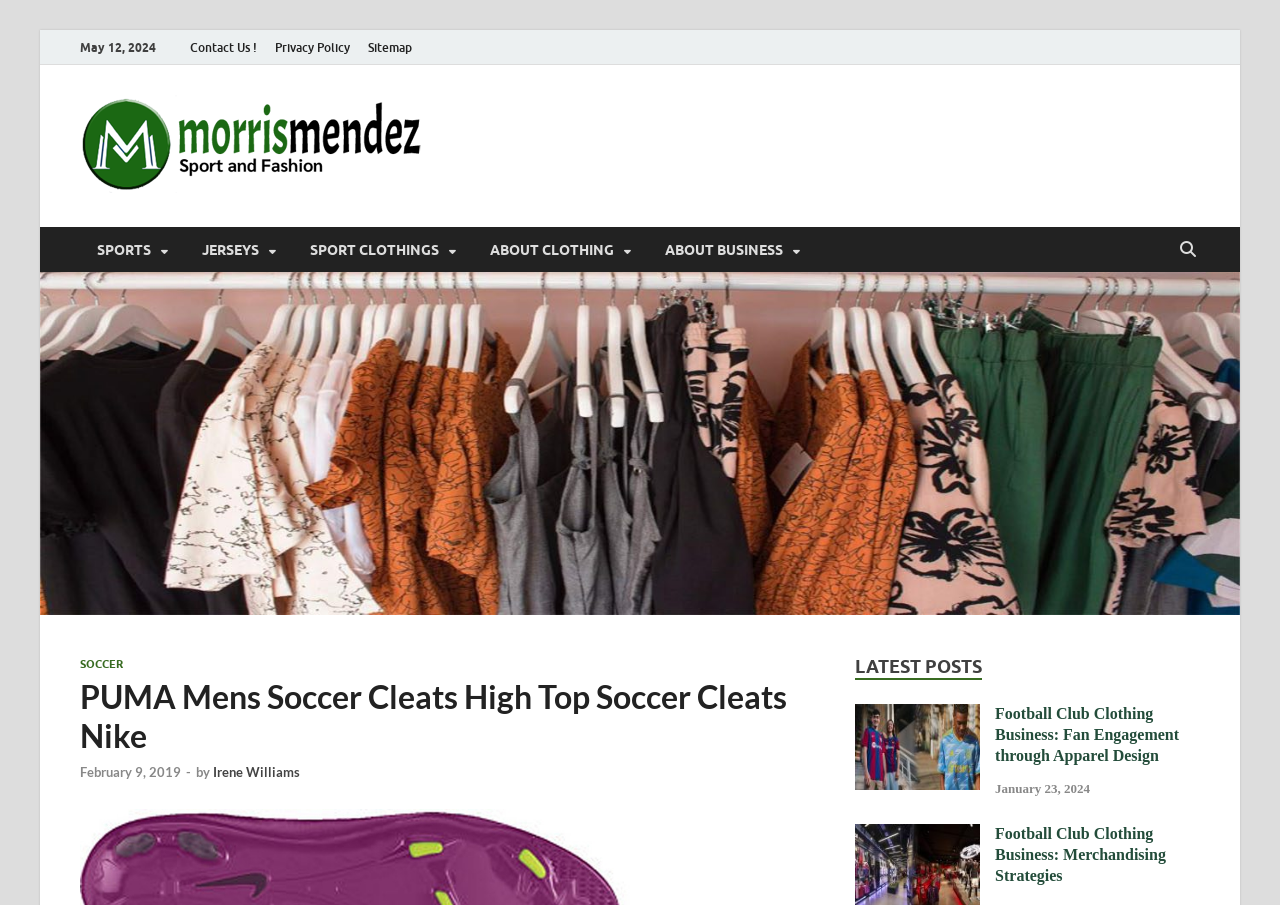Locate the UI element that matches the description Contact Us ! in the webpage screenshot. Return the bounding box coordinates in the format (top-left x, top-left y, bottom-right x, bottom-right y), with values ranging from 0 to 1.

[0.141, 0.033, 0.208, 0.072]